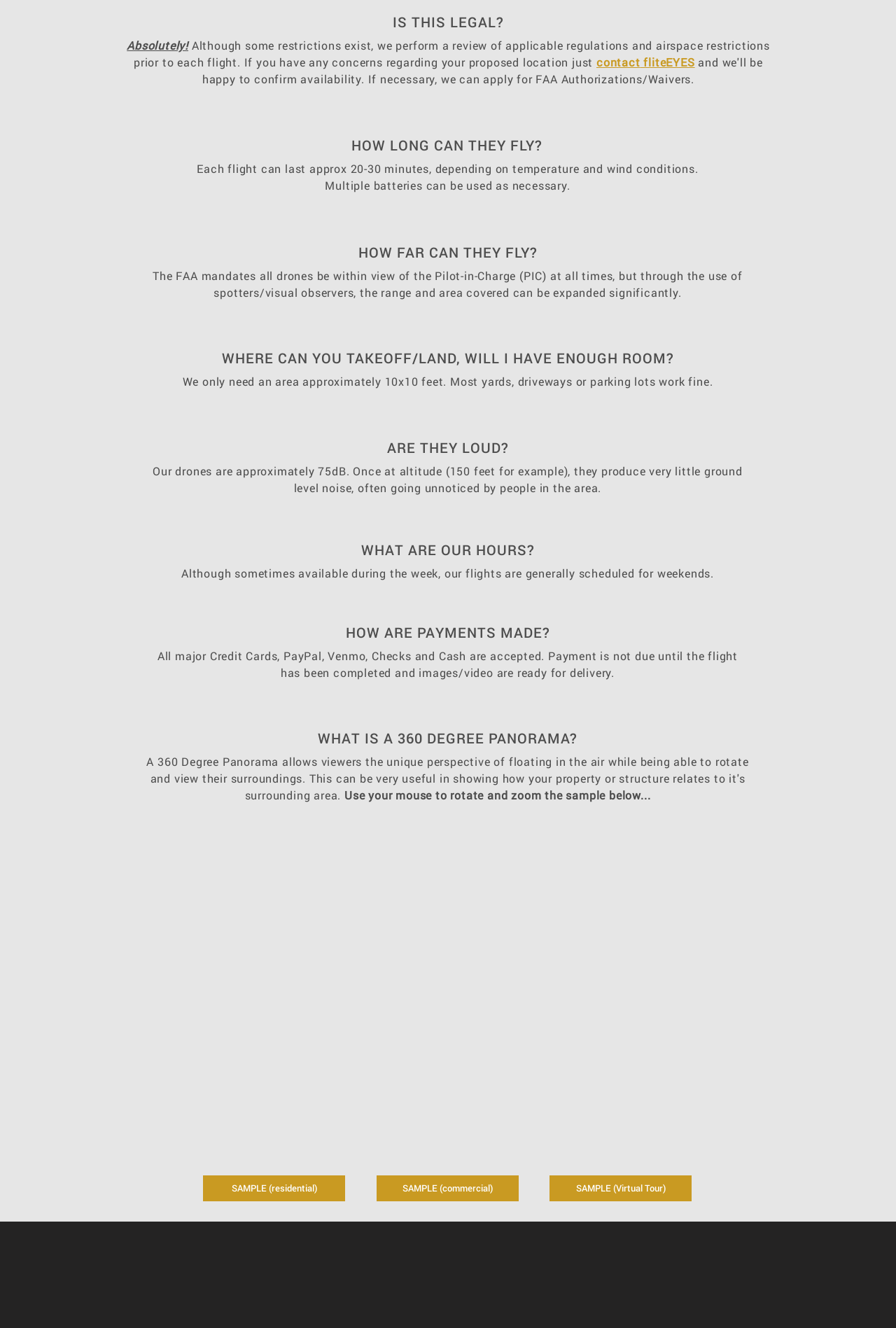Locate the bounding box coordinates of the element to click to perform the following action: 'Explore 'WHAT IS A 360 DEGREE PANORAMA?''. The coordinates should be given as four float values between 0 and 1, in the form of [left, top, right, bottom].

[0.355, 0.549, 0.645, 0.562]